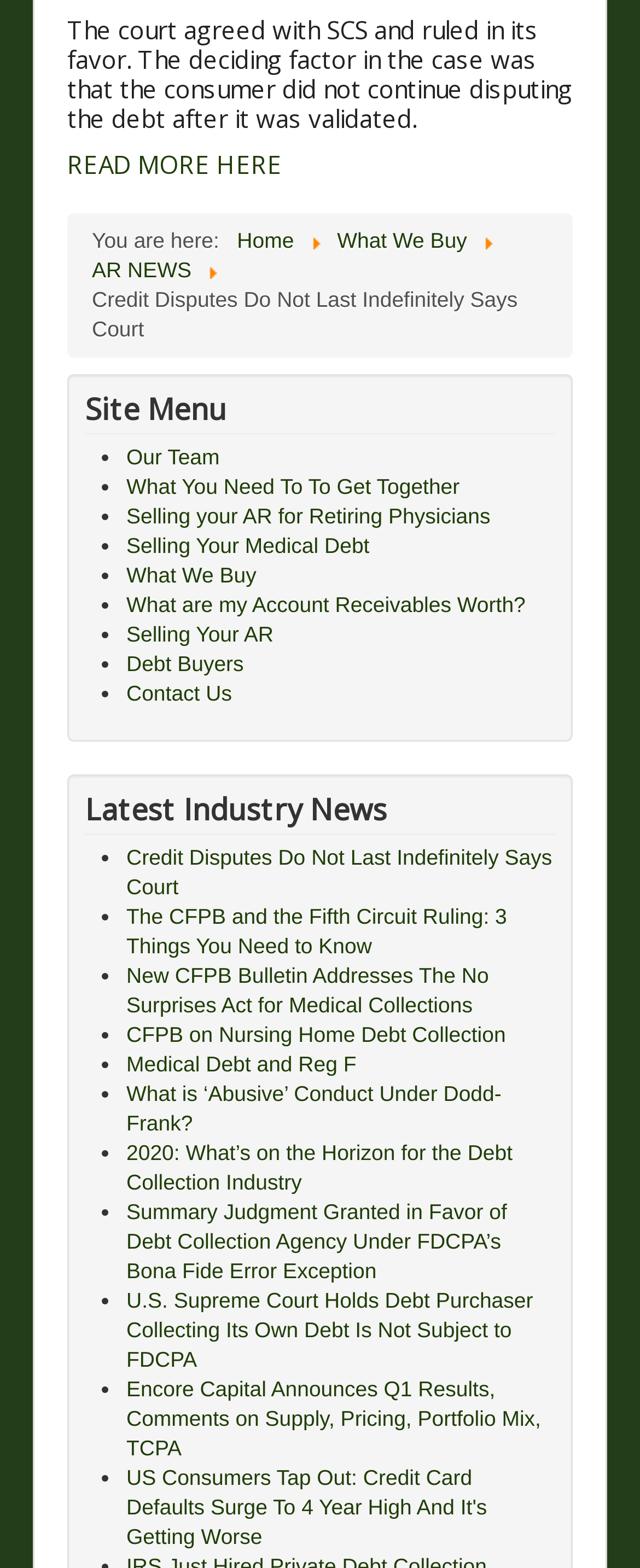Determine the bounding box for the UI element that matches this description: "READ MORE HERE".

[0.105, 0.094, 0.441, 0.115]